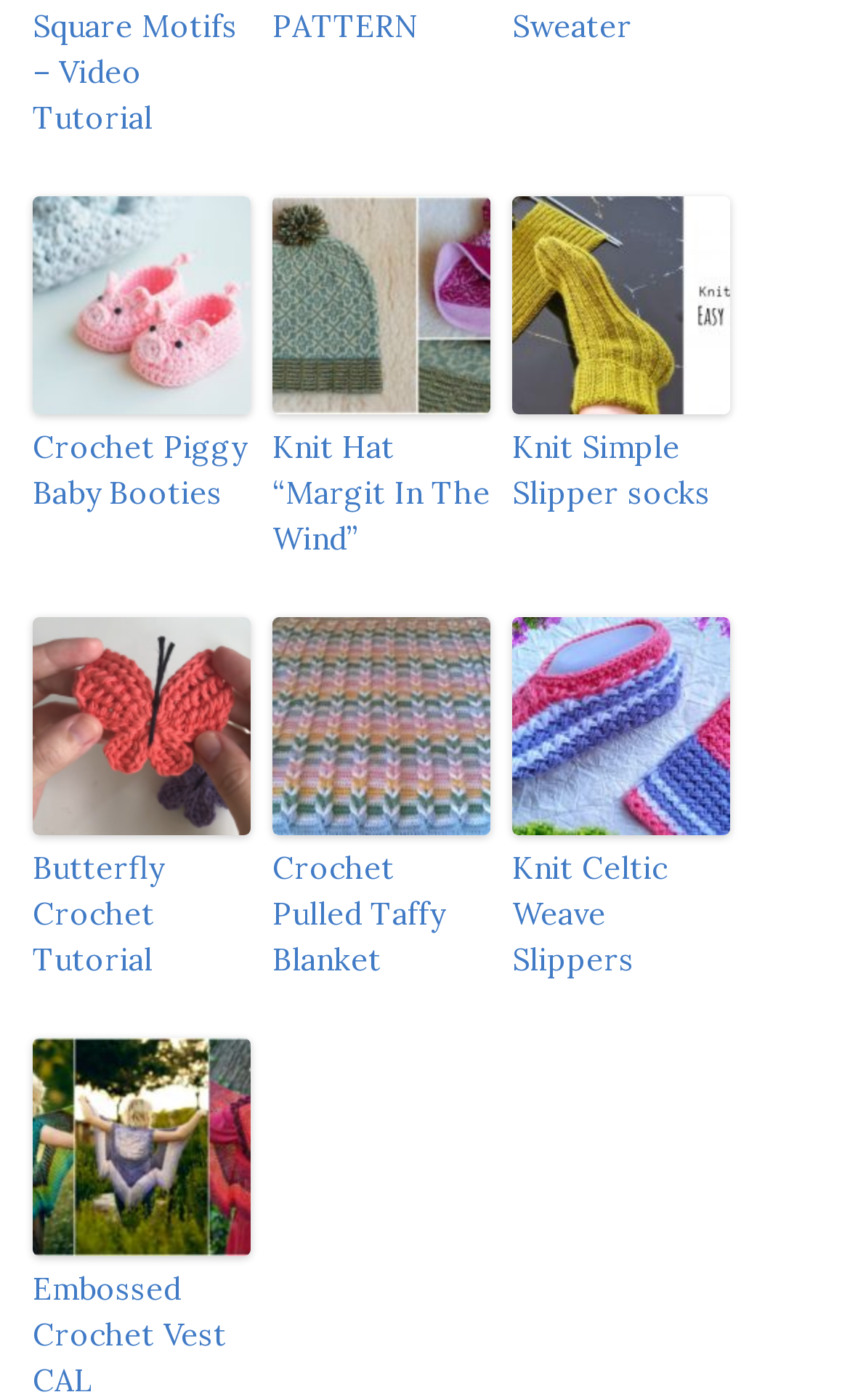Please identify the bounding box coordinates of the region to click in order to complete the given instruction: "Learn Butterfly Crochet Tutorial". The coordinates should be four float numbers between 0 and 1, i.e., [left, top, right, bottom].

[0.038, 0.441, 0.295, 0.597]